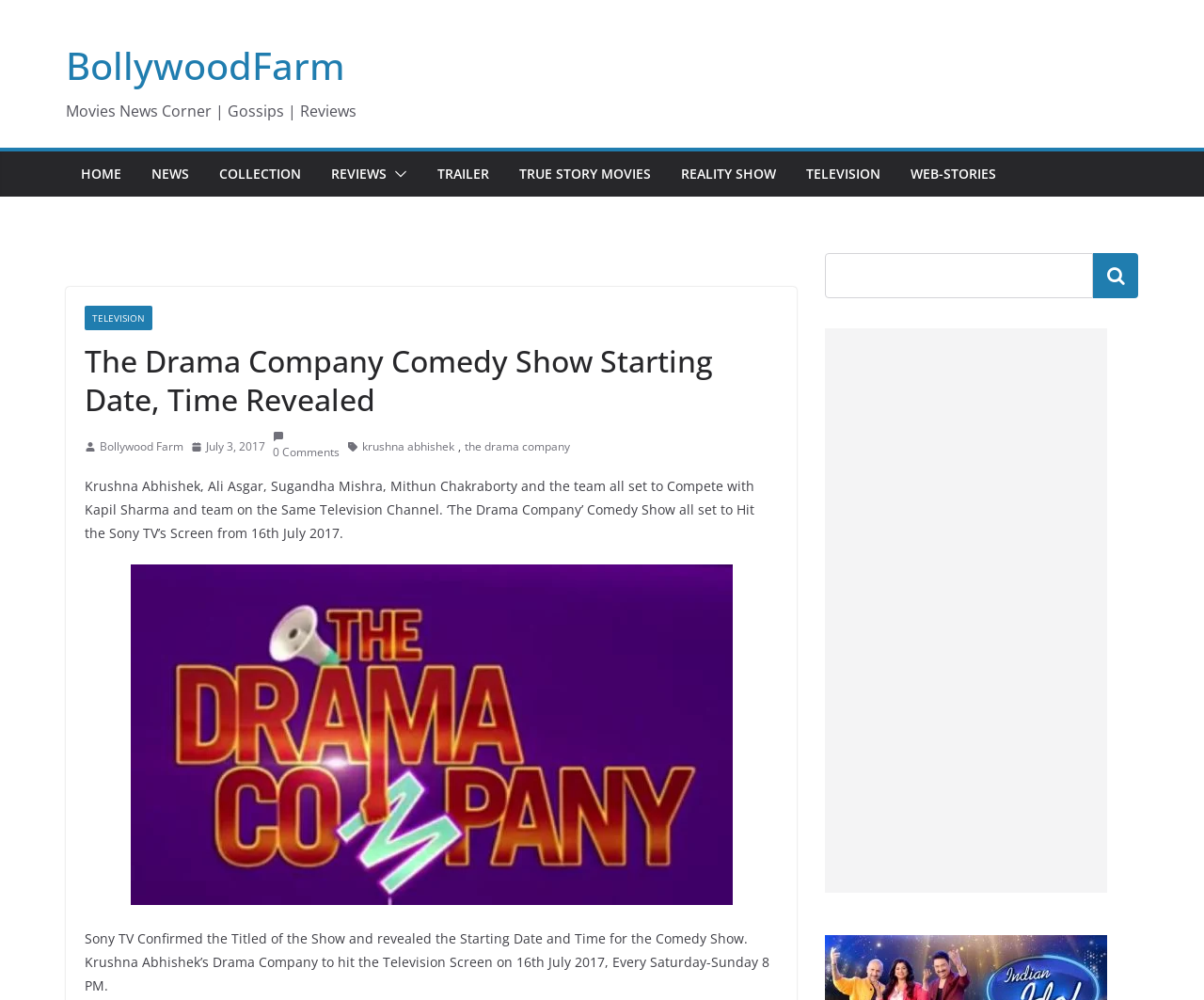Pinpoint the bounding box coordinates of the area that should be clicked to complete the following instruction: "Click on HOME". The coordinates must be given as four float numbers between 0 and 1, i.e., [left, top, right, bottom].

[0.067, 0.161, 0.101, 0.187]